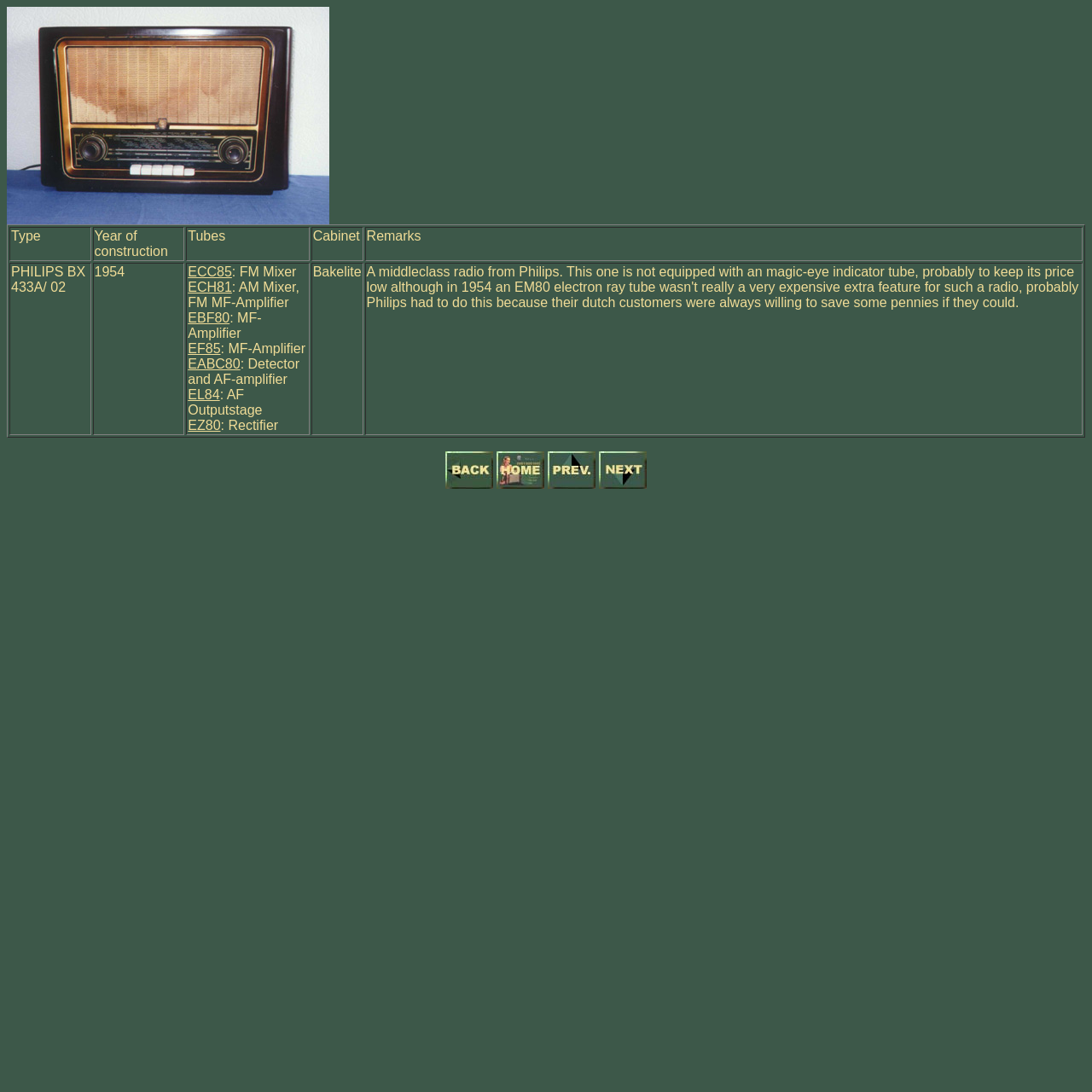Explain the contents of the webpage comprehensively.

The webpage appears to be a product description page for a Philips BX 433A/02 radio. At the top, there is a small image taking up about 30% of the width of the page. Below the image, there is a table with two rows, each containing five grid cells. The first row contains headers for the columns, including "Type", "Year of construction", "Tubes", "Cabinet", and "Remarks". The second row contains the corresponding information for the Philips BX 433A/02 radio, including its type, year of construction (1954), tubes used (ECC85, ECH81, EBF80, EF85, EABC80, EL84, and EZ80), cabinet material (Bakelite), and a brief description of the radio.

The description mentions that the radio is a middle-class model from Philips, and that it does not have a magic-eye indicator tube, likely to keep its price low. The text also notes that an EM80 electron ray tube was not a very expensive extra feature for such a radio in 1954.

To the right of the table, there are four small images, each linked to a separate webpage. These images are arranged in a horizontal row, taking up about 20% of the width of the page.